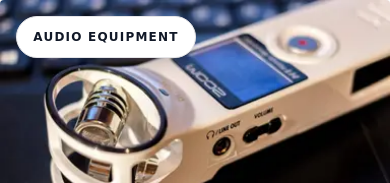Elaborate on all the features and components visible in the image.

The image features a close-up of a portable audio recording device, specifically a handheld recorder, prominently displaying its sleek design and user-friendly interface. The device, in white with metallic accents, is equipped with a visible microphone and various control buttons, including volume and audio output options. Behind the recorder is a blurred keyboard, suggesting a workspace commonly associated with audio production or editing. A label at the top of the image reads "AUDIO EQUIPMENT," indicating the context of the equipment's usage. This image illustrates essential tools for those involved in music production, podcasting, or field recording, showcasing the amalgamation of modern technology and practical application in the audio industry.